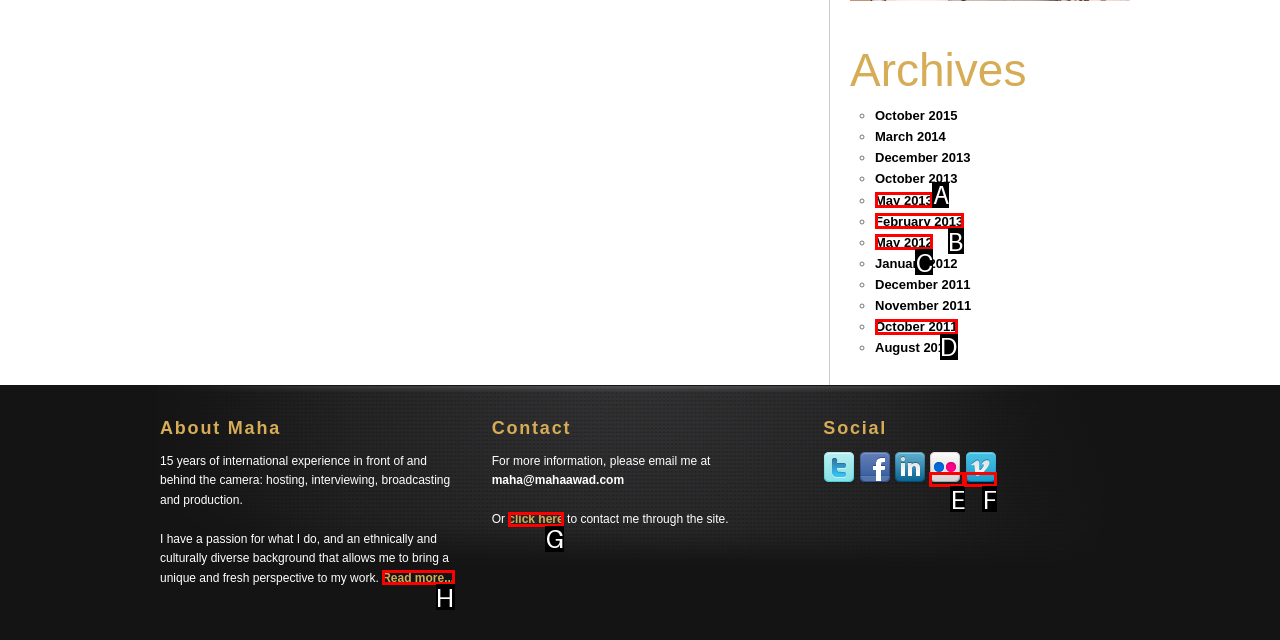Tell me which one HTML element best matches the description: February 2013
Answer with the option's letter from the given choices directly.

B